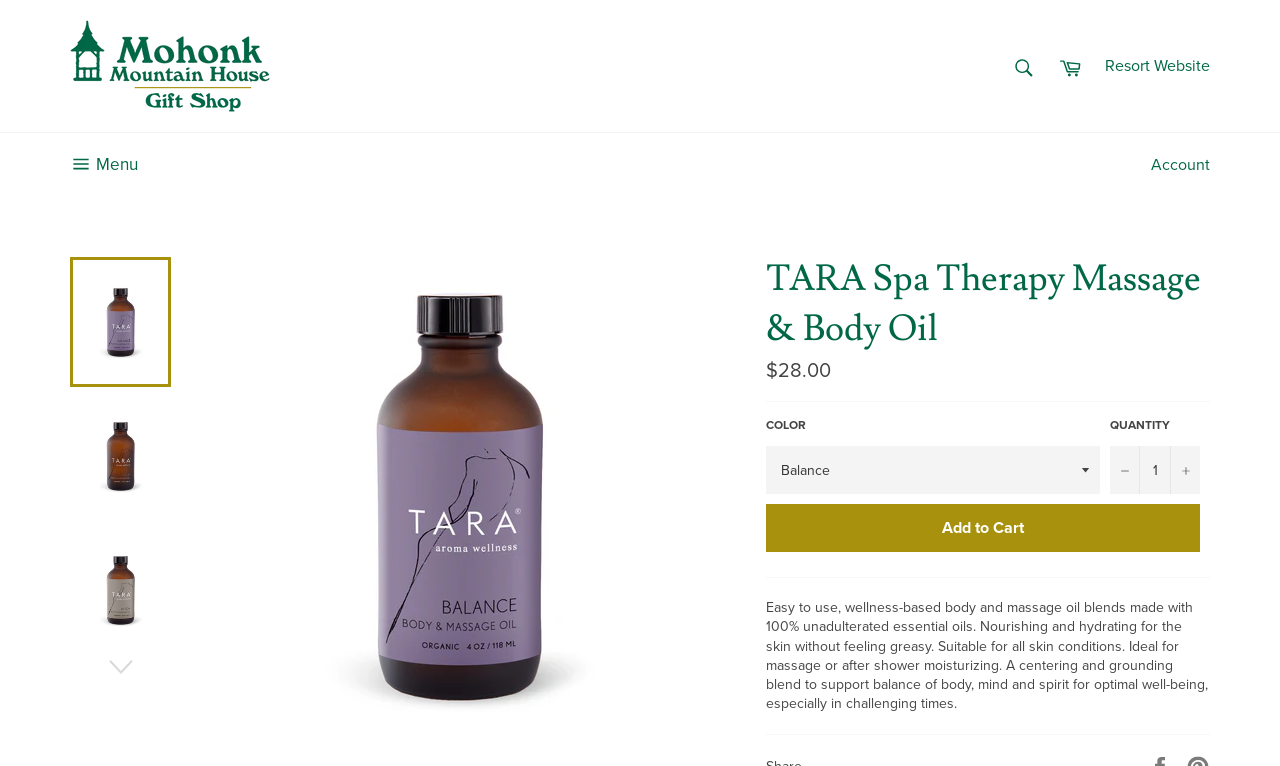Provide the bounding box coordinates of the HTML element described as: "Resort Website". The bounding box coordinates should be four float numbers between 0 and 1, i.e., [left, top, right, bottom].

[0.855, 0.046, 0.953, 0.127]